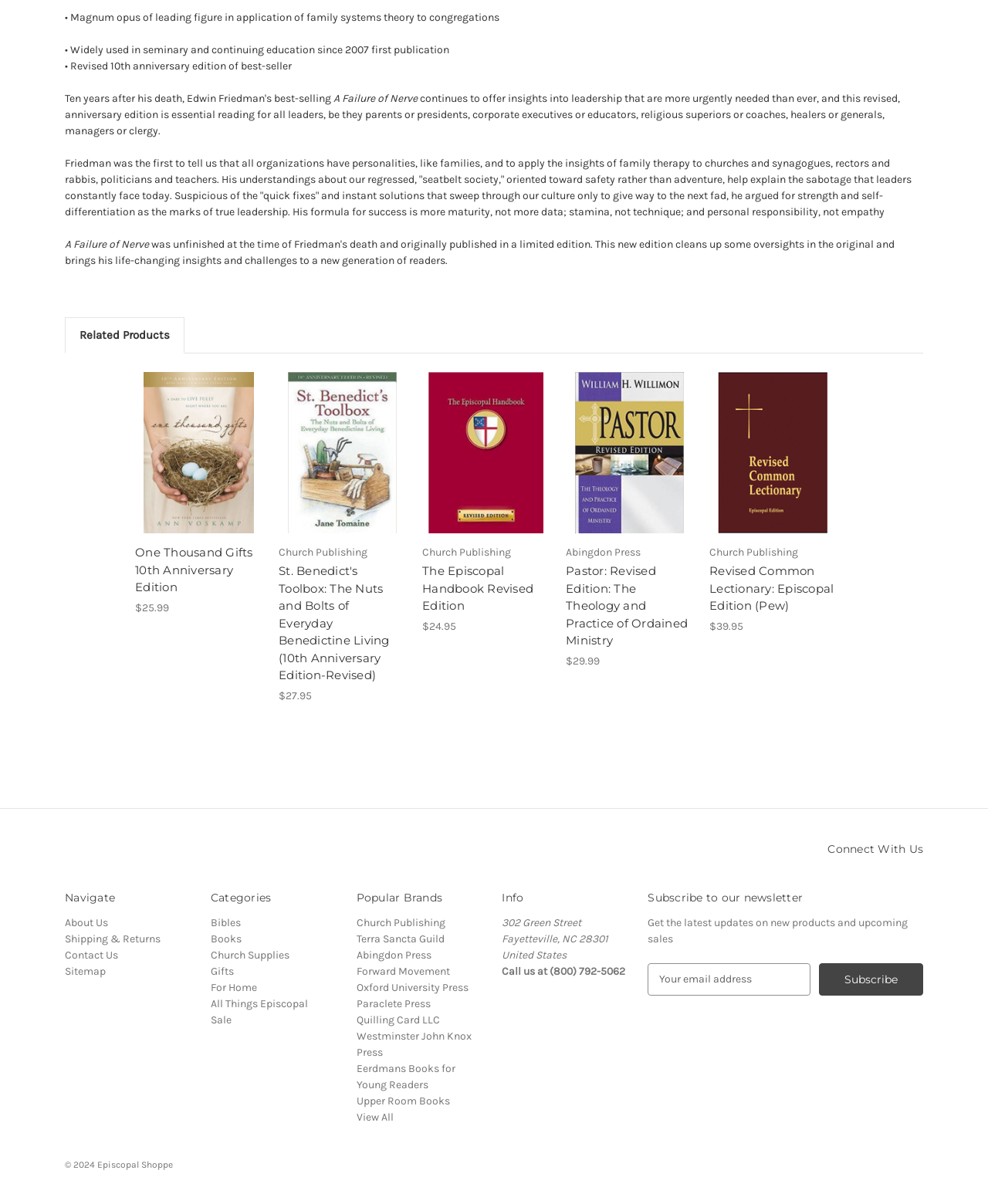Please determine the bounding box coordinates of the element to click on in order to accomplish the following task: "Login". Ensure the coordinates are four float numbers ranging from 0 to 1, i.e., [left, top, right, bottom].

None